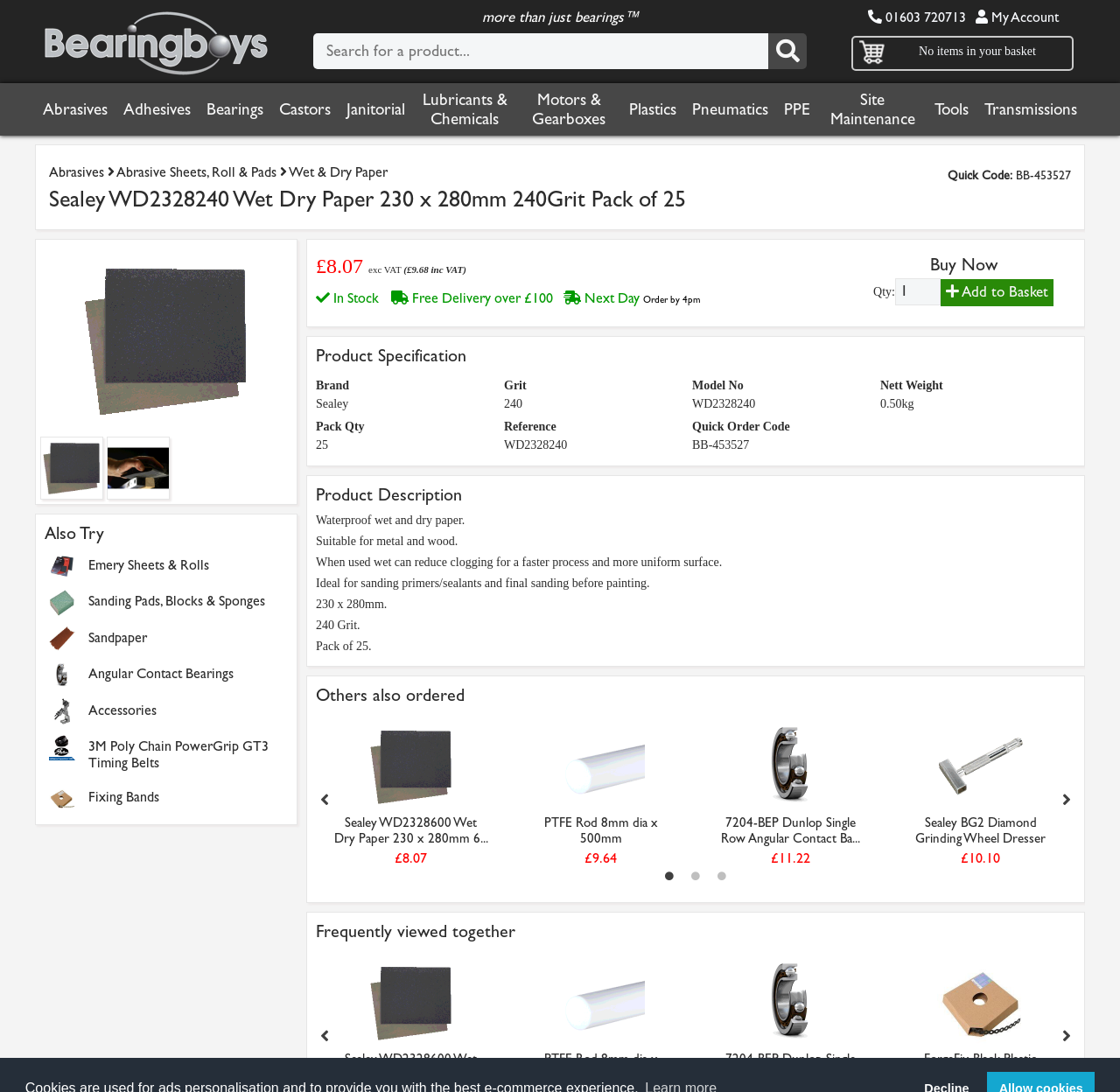Answer the question with a brief word or phrase:
What is the purpose of the search bar?

To search for a product